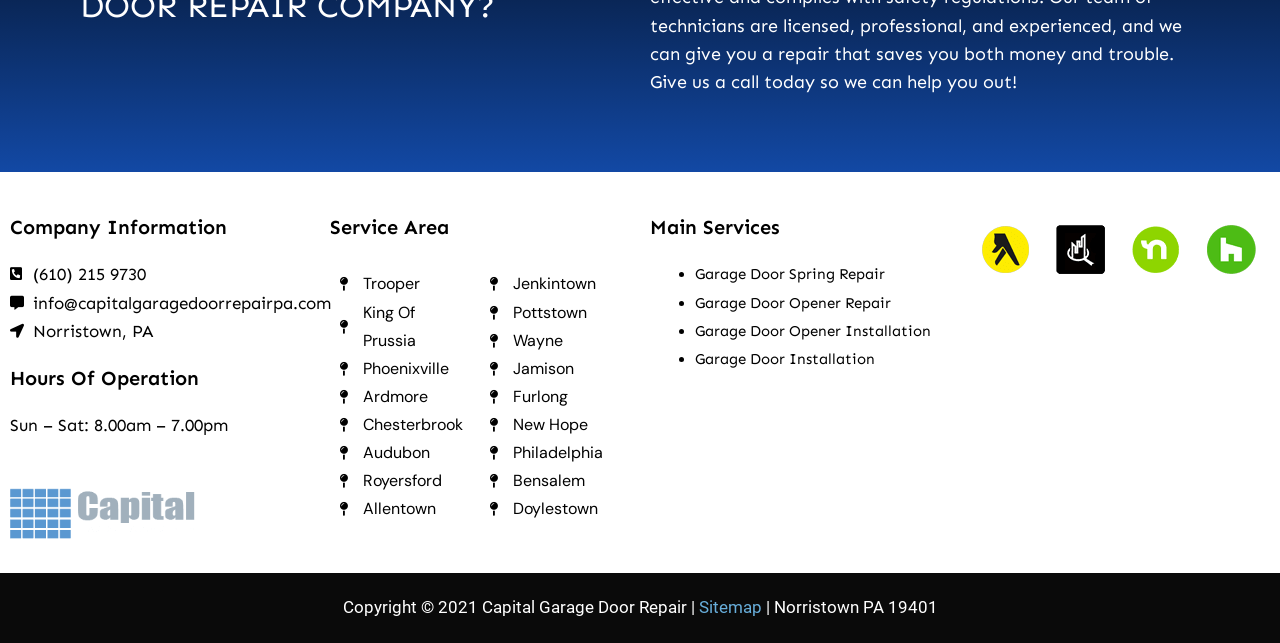What is the address of Capital Garage Door Repair?
Carefully examine the image and provide a detailed answer to the question.

The address of Capital Garage Door Repair can be found at the bottom of the webpage, in the copyright section. It is displayed as a static text element with the text 'Norristown PA 19401'.